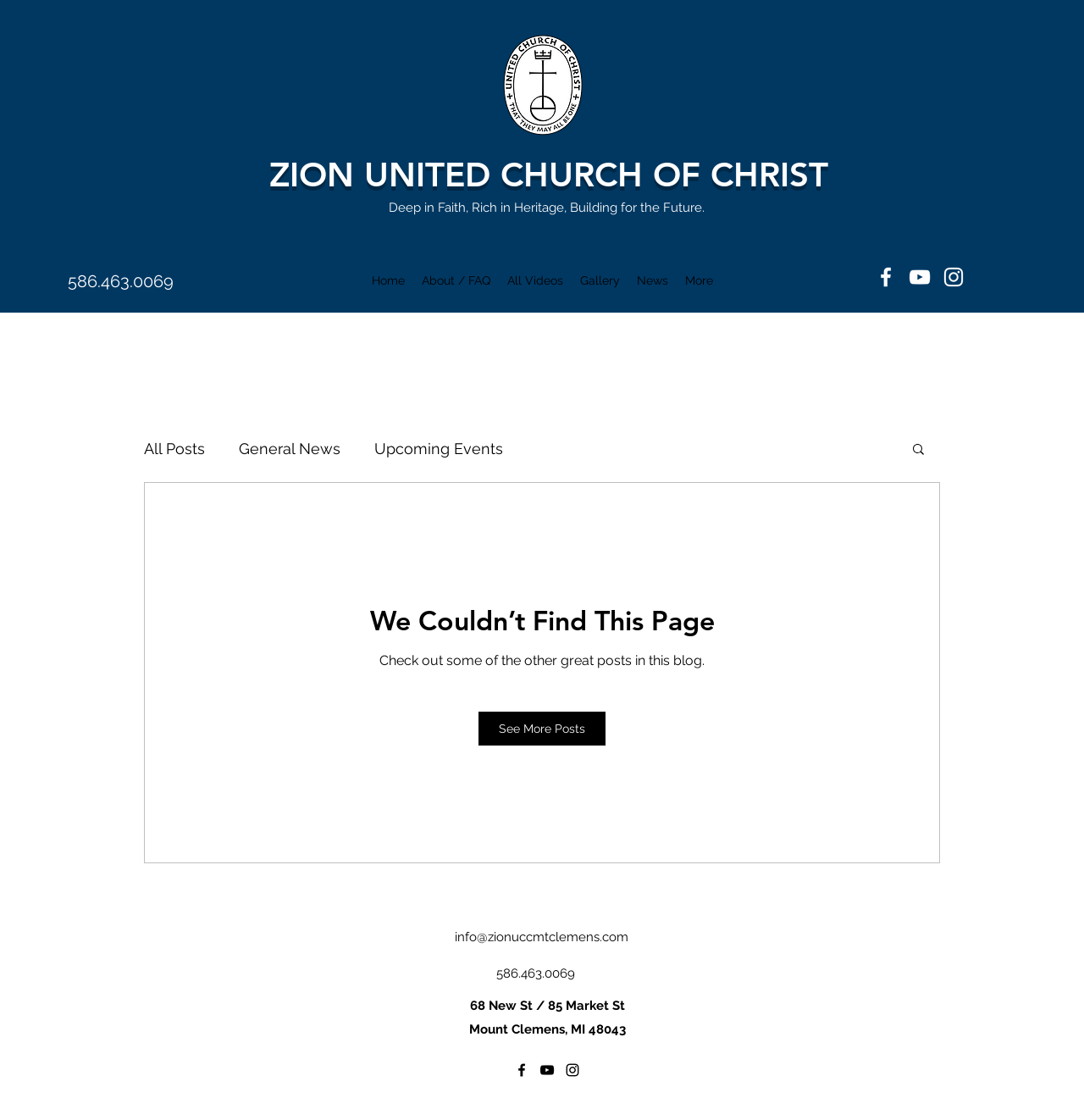Please determine the bounding box coordinates of the element's region to click for the following instruction: "Visit the Facebook page".

[0.806, 0.236, 0.829, 0.259]